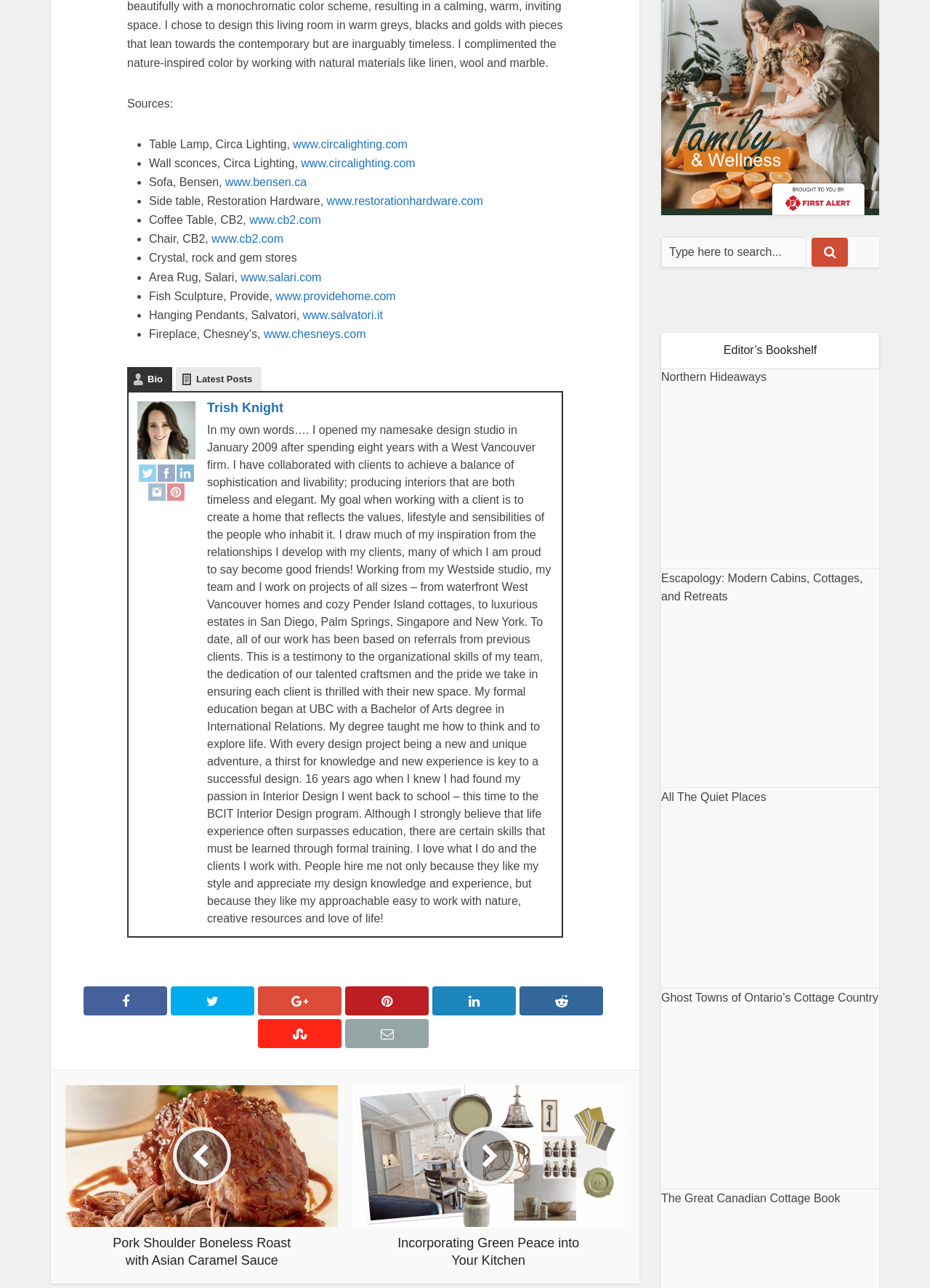Give a one-word or short phrase answer to the question: 
What is the title of the section that lists books?

Editor’s Bookshelf